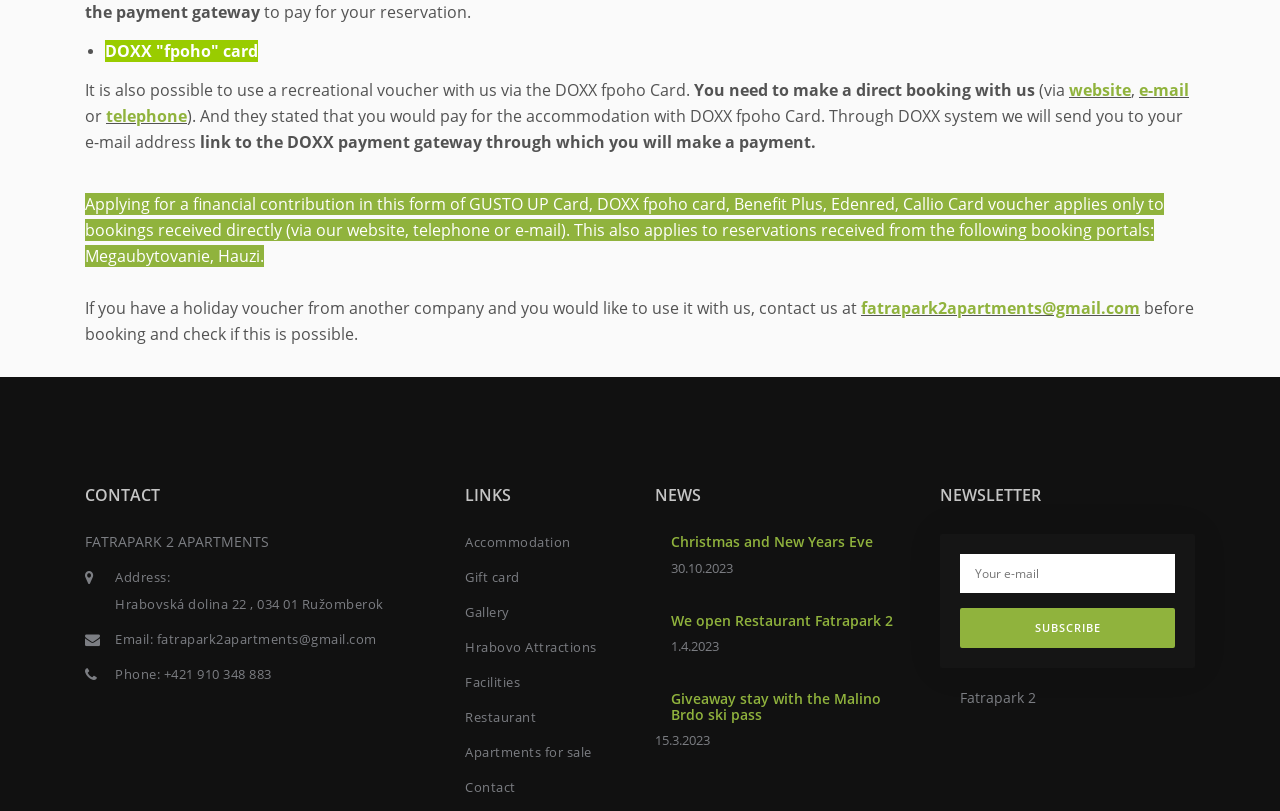What is the name of the apartments?
Please answer using one word or phrase, based on the screenshot.

FATRAPARK 2 APARTMENTS